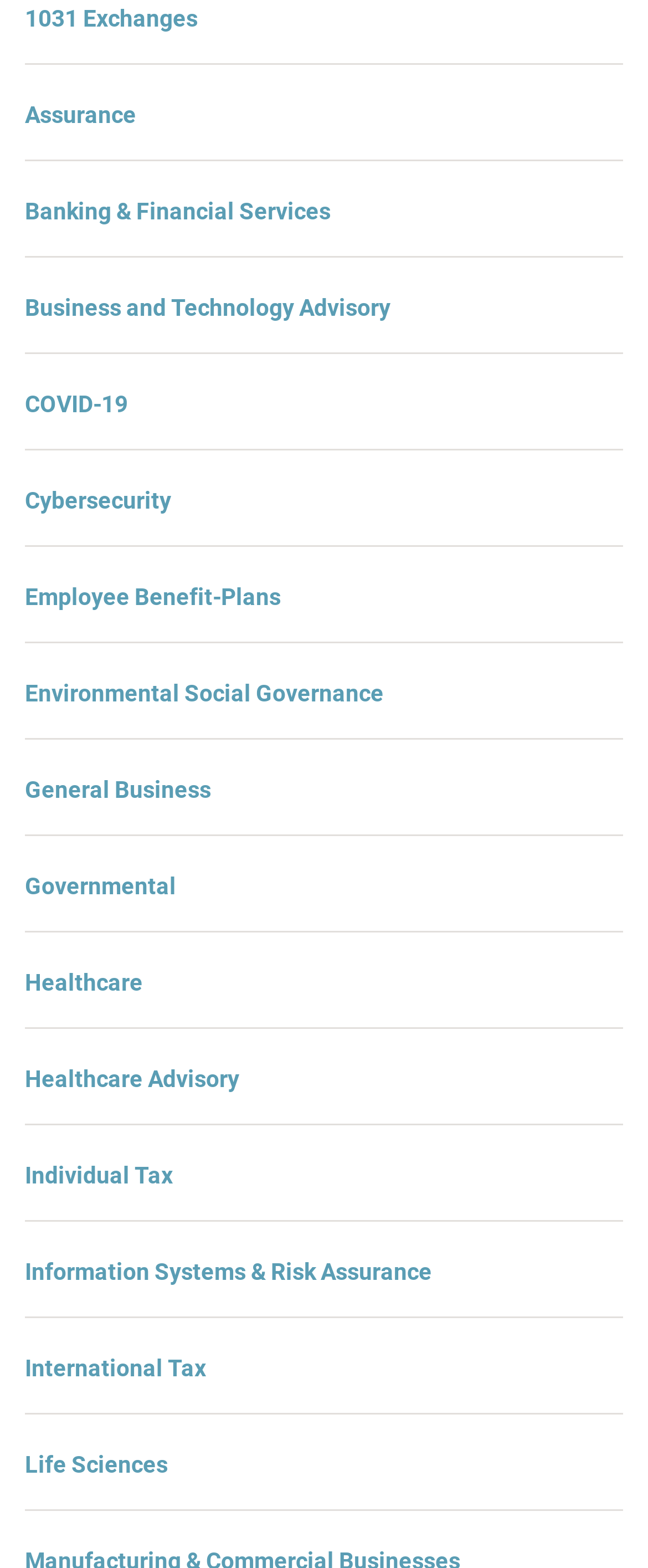From the element description Individual Tax, predict the bounding box coordinates of the UI element. The coordinates must be specified in the format (top-left x, top-left y, bottom-right x, bottom-right y) and should be within the 0 to 1 range.

[0.038, 0.741, 0.267, 0.758]